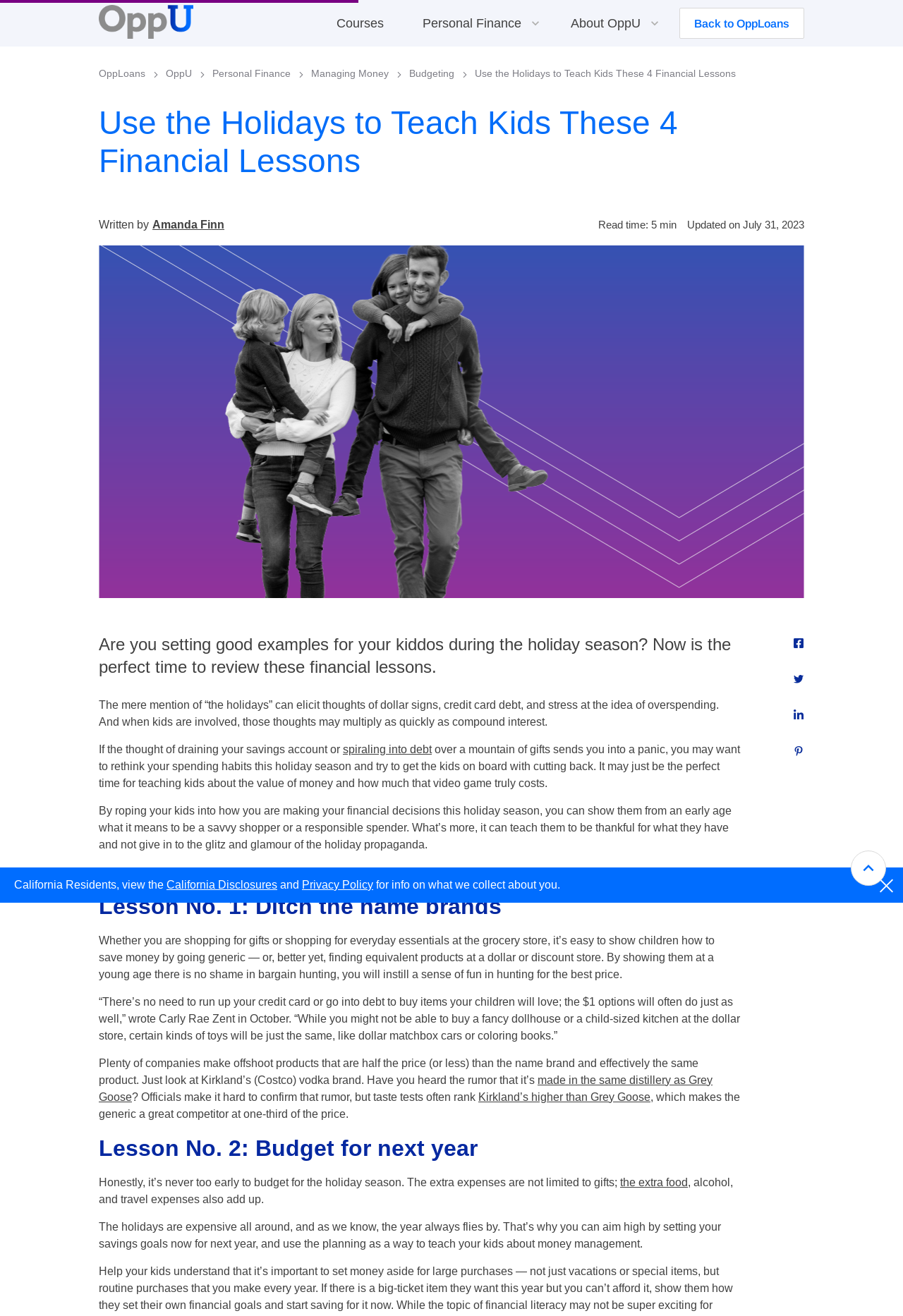Please provide a comprehensive response to the question below by analyzing the image: 
What is the author of this article?

The author of this article is Amanda Finn, which is mentioned in the 'Written by' section of the webpage.